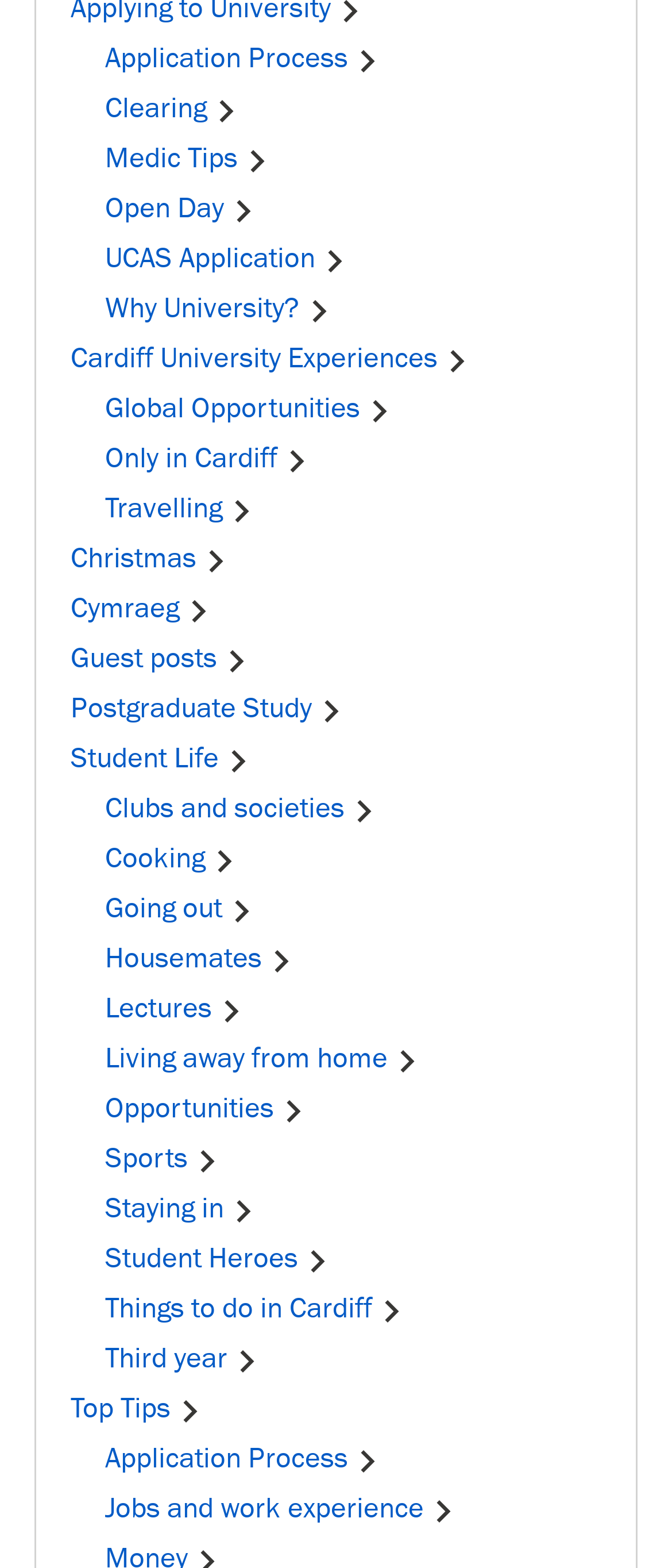Determine the bounding box coordinates of the UI element that matches the following description: "Jobs and work experienceChevron right". The coordinates should be four float numbers between 0 and 1 in the format [left, top, right, bottom].

[0.156, 0.952, 0.69, 0.974]